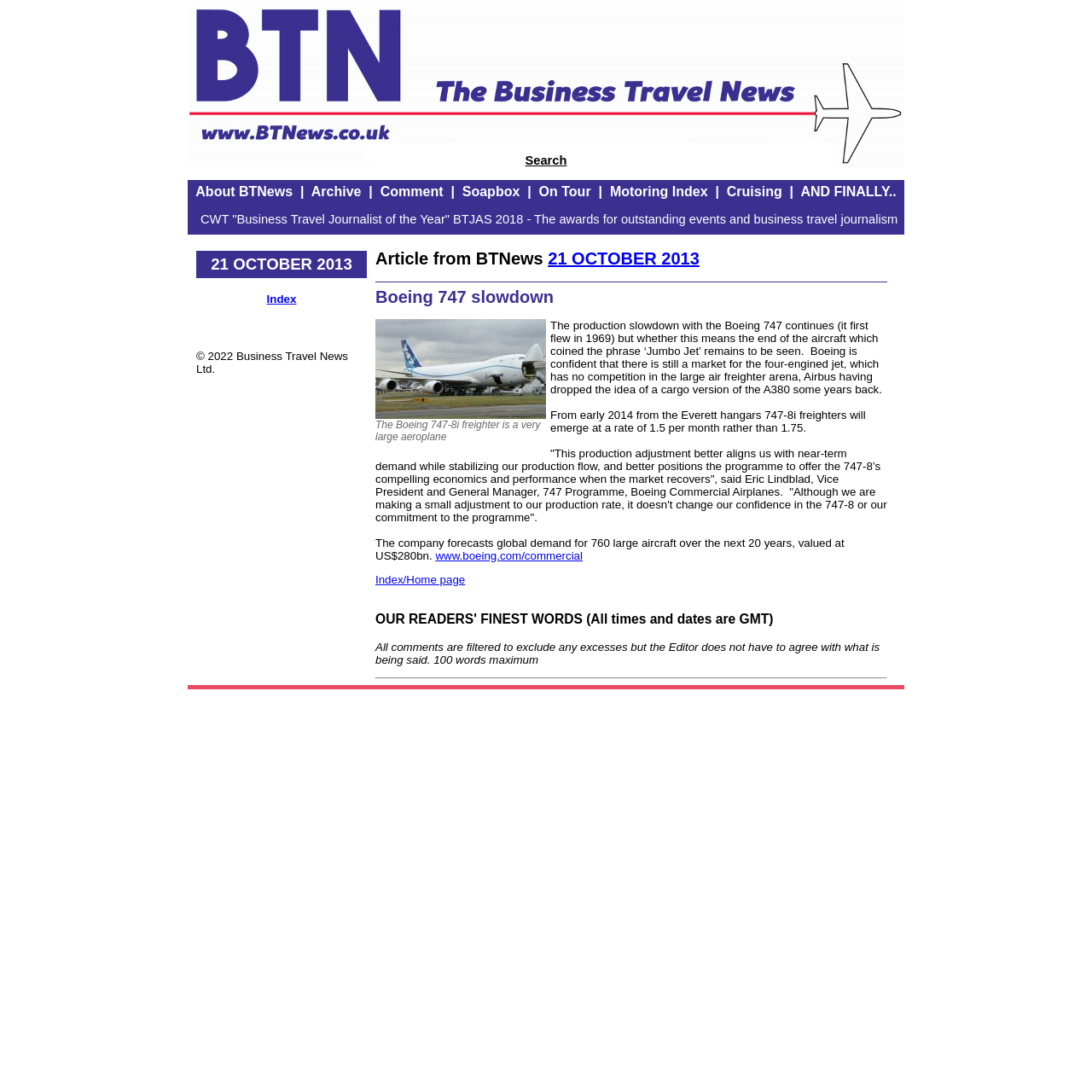What is the value of global demand for large aircraft over the next 20 years?
Please provide a single word or phrase as the answer based on the screenshot.

US$280bn